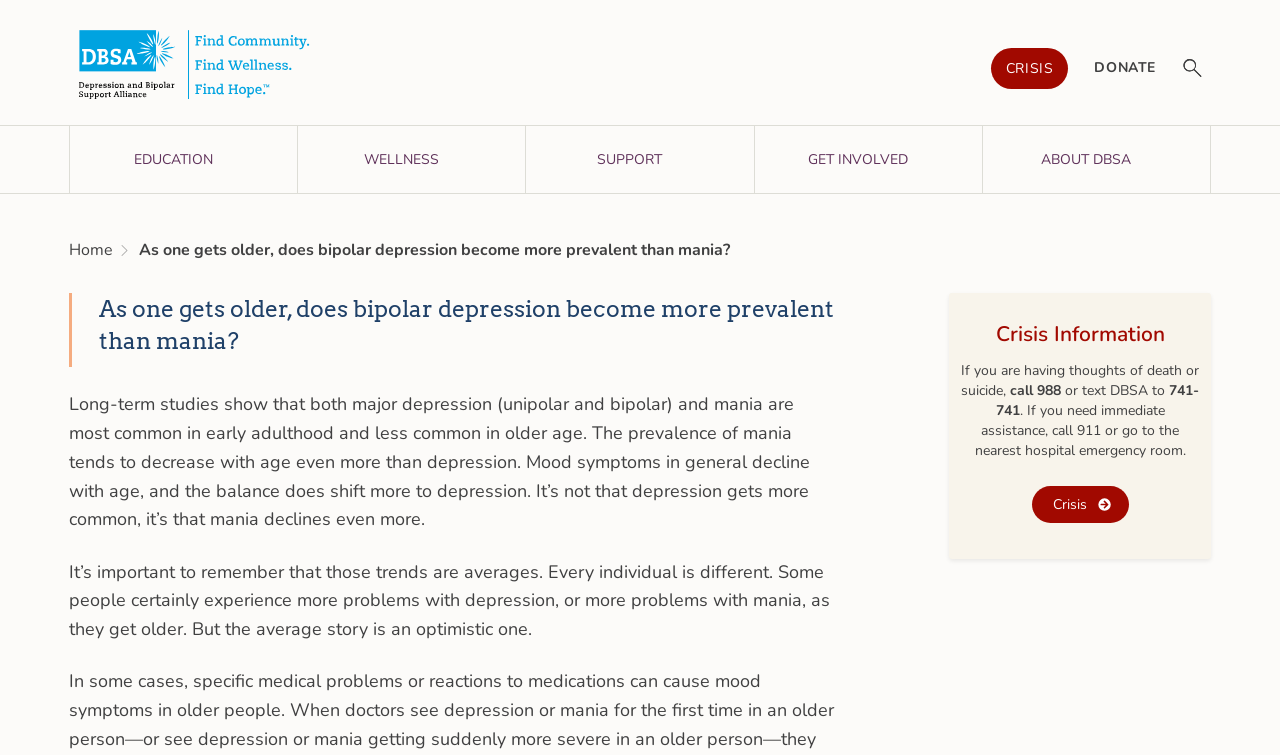Please identify the bounding box coordinates of the element that needs to be clicked to execute the following command: "Click the Crisis link". Provide the bounding box using four float numbers between 0 and 1, formatted as [left, top, right, bottom].

[0.806, 0.644, 0.882, 0.693]